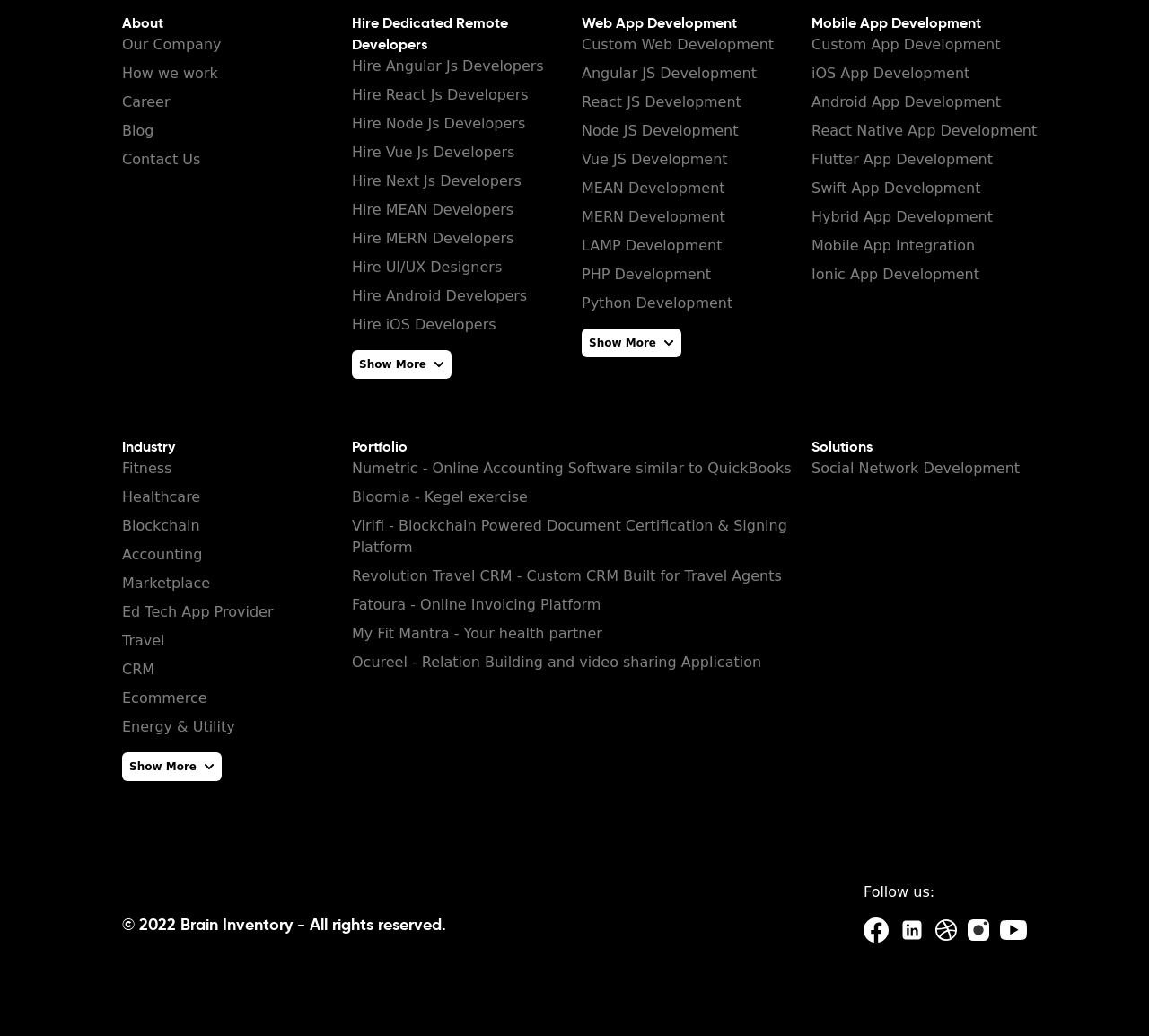Locate the bounding box coordinates of the segment that needs to be clicked to meet this instruction: "Click on 'Custom Web Development'".

[0.506, 0.034, 0.673, 0.051]